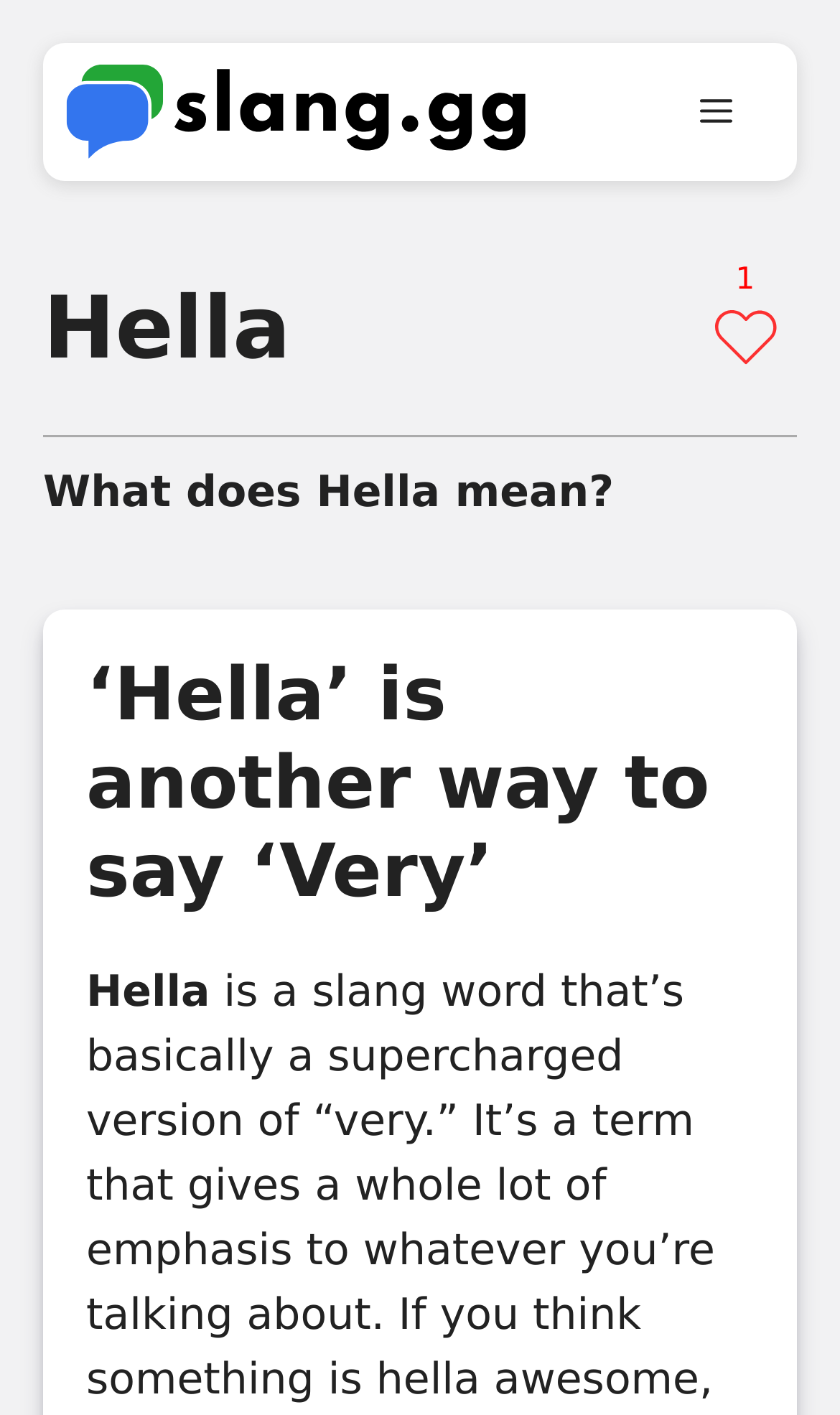What is the purpose of the button 'Menu'?
Please provide a detailed and thorough answer to the question.

The button 'Menu' is located in the navigation section of the webpage, and its purpose is to toggle the menu. This can be inferred from the element description 'Mobile Toggle' and the fact that it controls the 'primary-menu'.